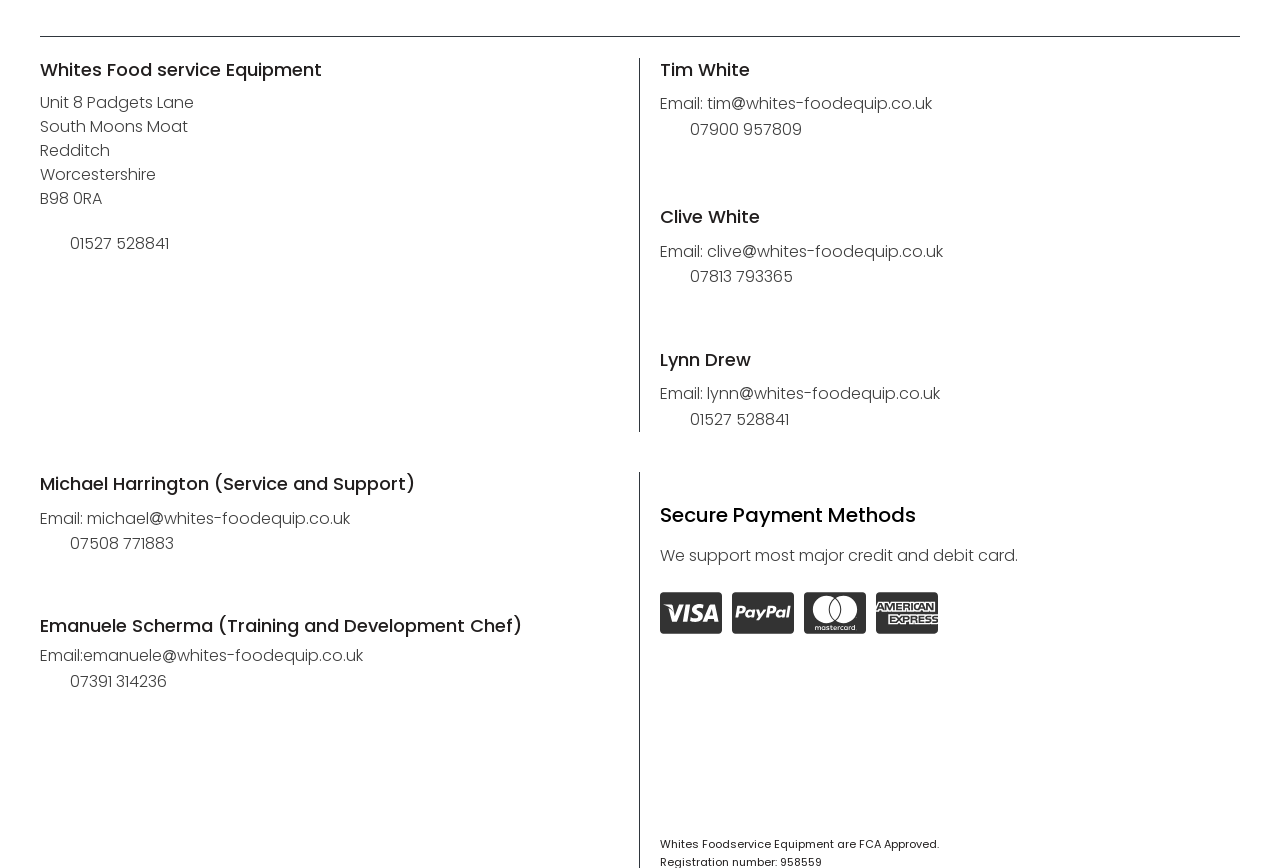Answer this question using a single word or a brief phrase:
What is the postcode of Whites Foodservice Equipment?

B98 0RA